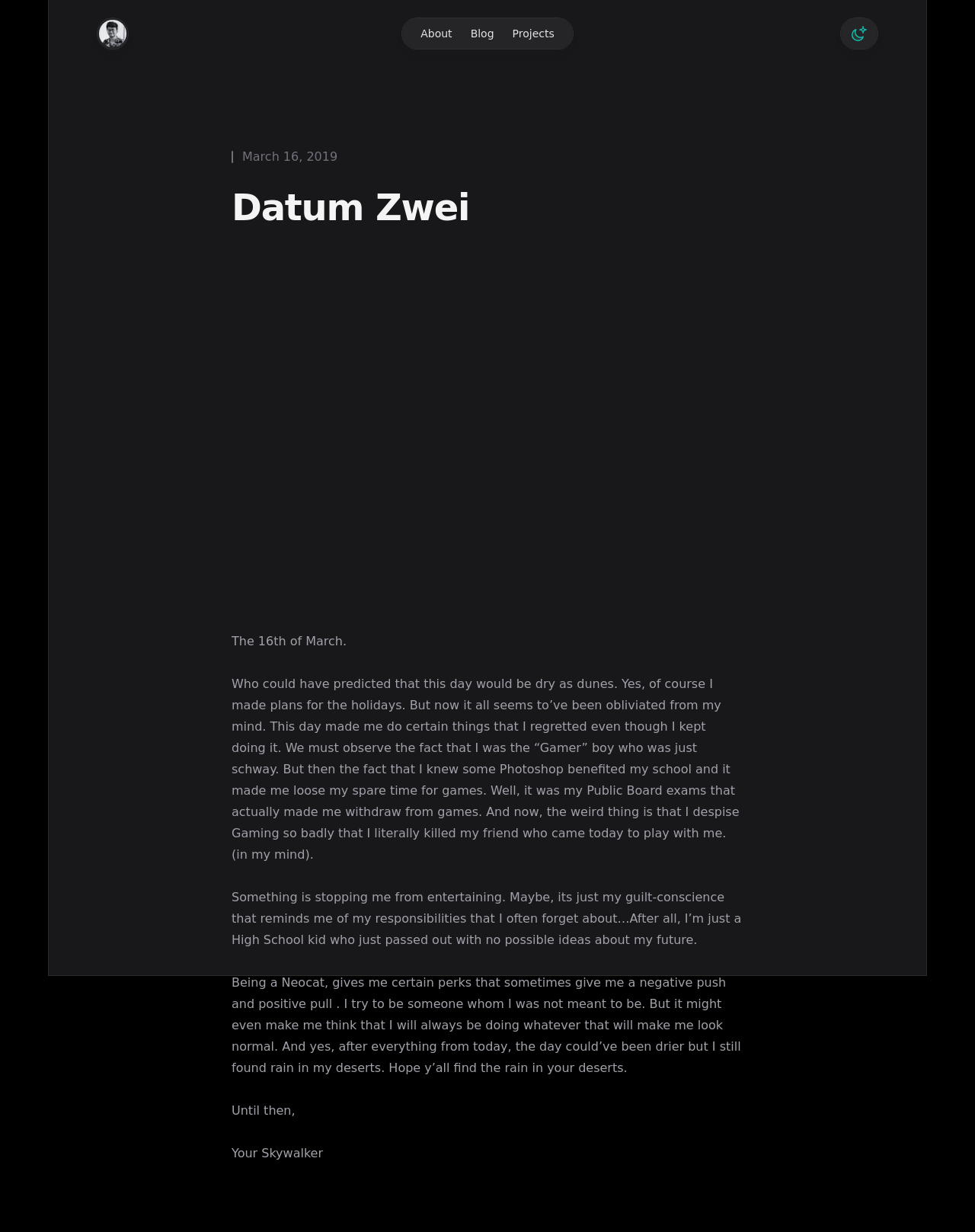What is the author's feeling towards gaming?
Please give a detailed and elaborate answer to the question based on the image.

The author mentions that they despise gaming so badly that they literally killed their friend who came to play with them in their mind.